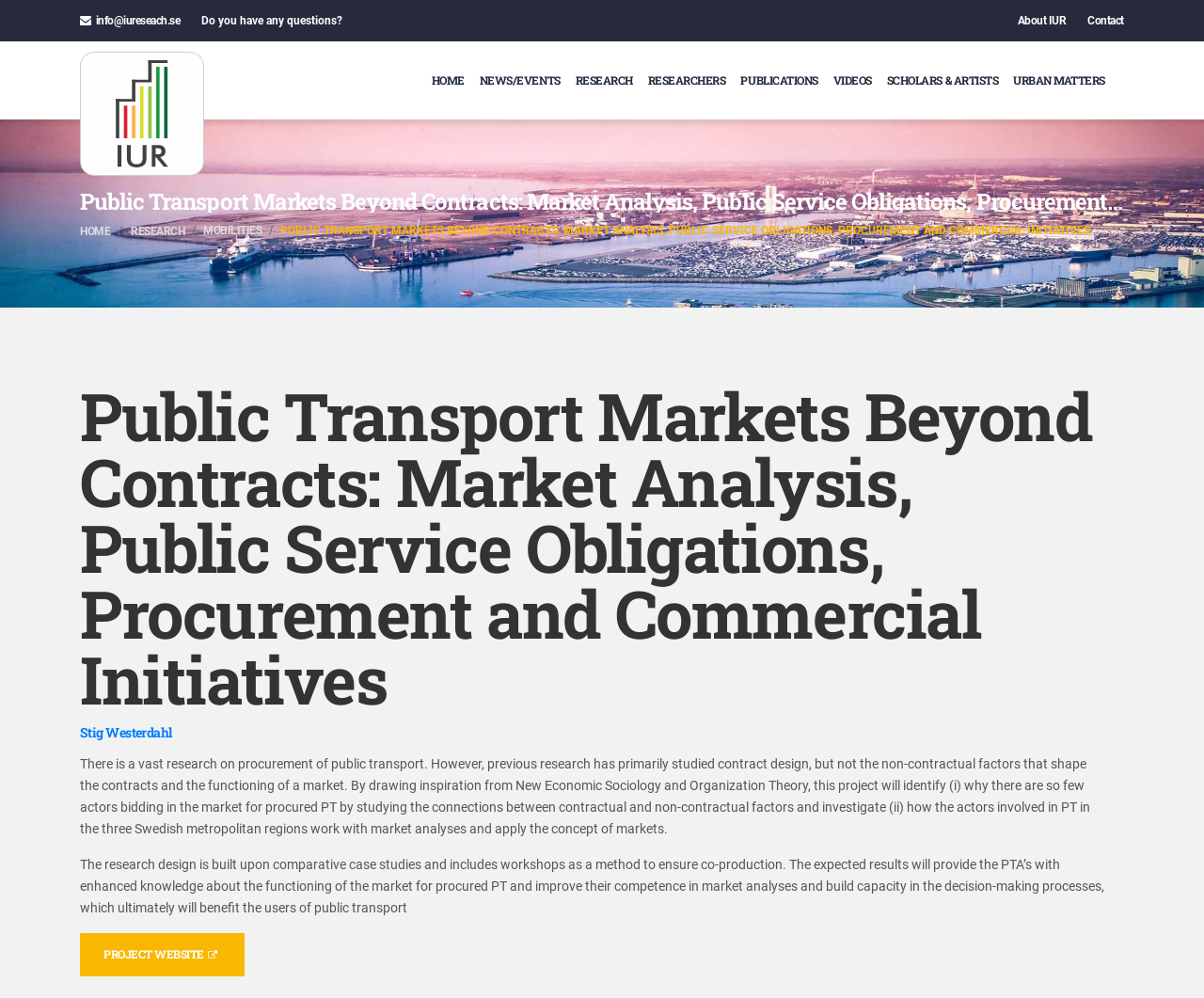Locate the bounding box coordinates of the element you need to click to accomplish the task described by this instruction: "Click the link to read '4. The Wasp and the Church Member (Part 1)'".

None